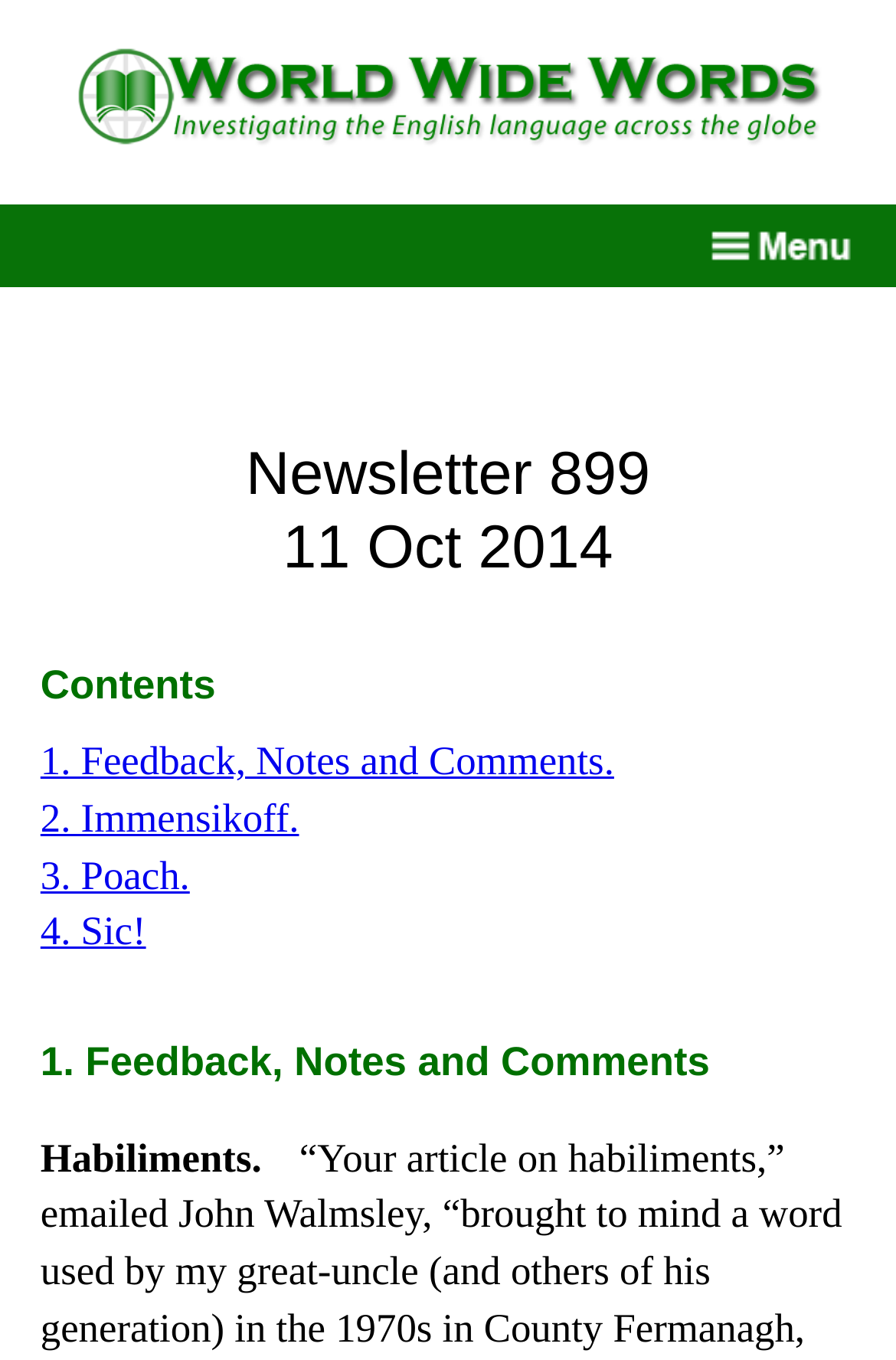Provide a short answer using a single word or phrase for the following question: 
How many links are there in the contents section?

4